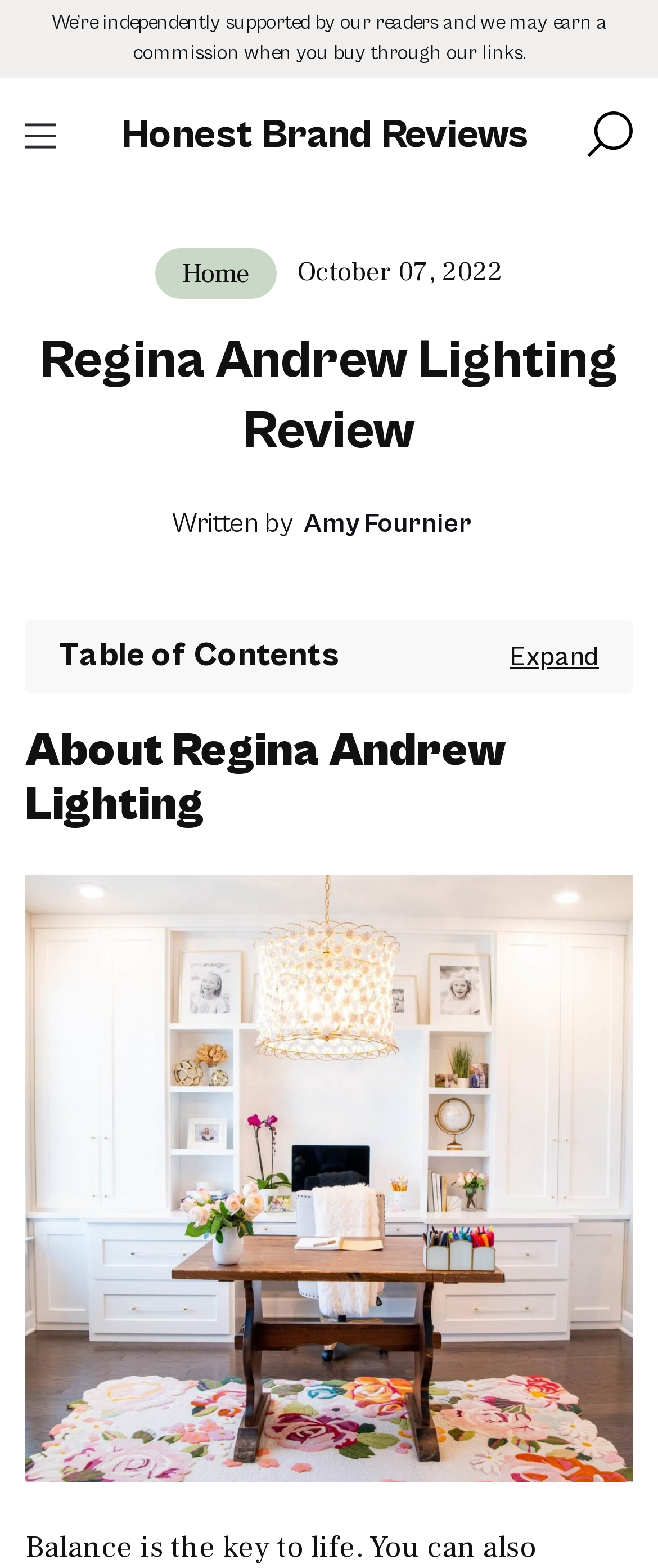Generate a thorough caption detailing the webpage content.

The webpage is a review of Regina Andrew Lighting, providing an in-depth analysis of the product. At the top, there is a brief disclaimer stating that the website is independently supported by its readers and may earn a commission when purchases are made through their links. 

To the right of this disclaimer is a button with an image, and below it is a link to "Honest Brand Reviews". On the left side, there is a menu button with an image, which expands to reveal a link to the "Home" page, the date "October 07, 2022", and the title of the review "Regina Andrew Lighting Review" in a large font. 

Below the title, the author's name "Amy Fournier" is mentioned, followed by a table of contents. The main content of the review is divided into sections, with the first section titled "About Regina Andrew Lighting". This section features a large image related to Regina Andrew Lighting, which is also a link to the review.